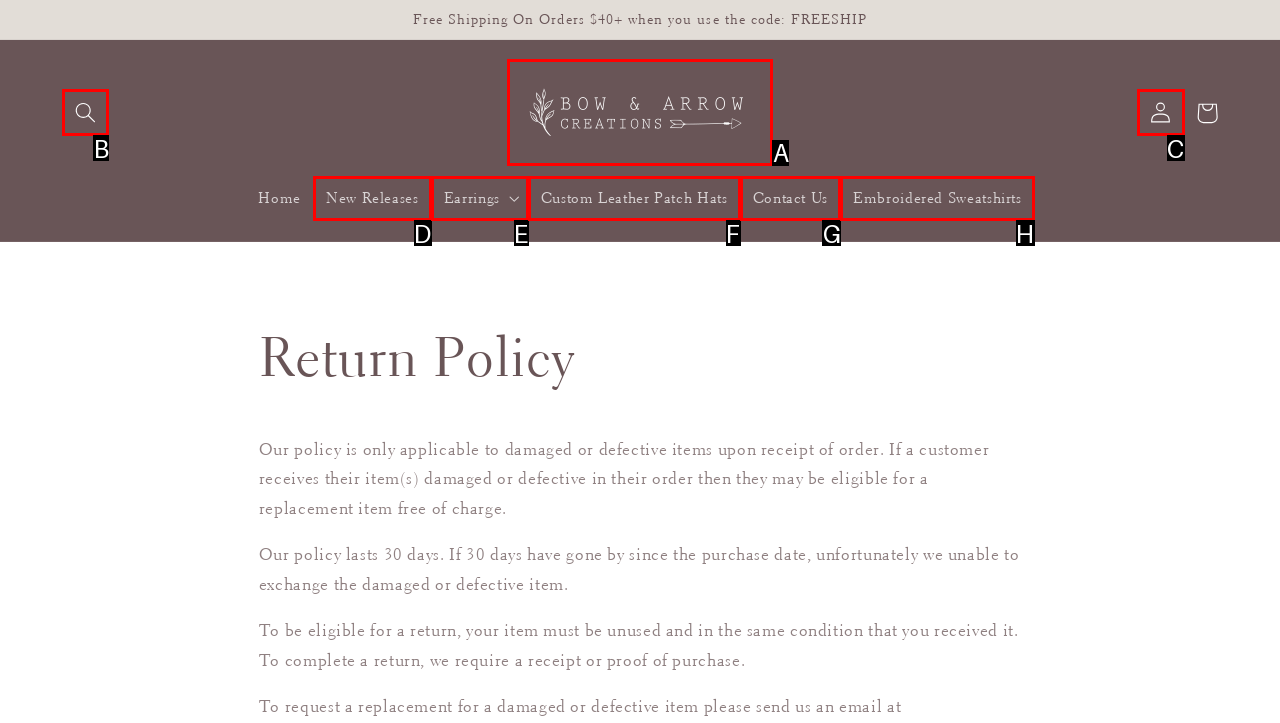Select the letter of the UI element you need to click on to fulfill this task: Log in to account. Write down the letter only.

C